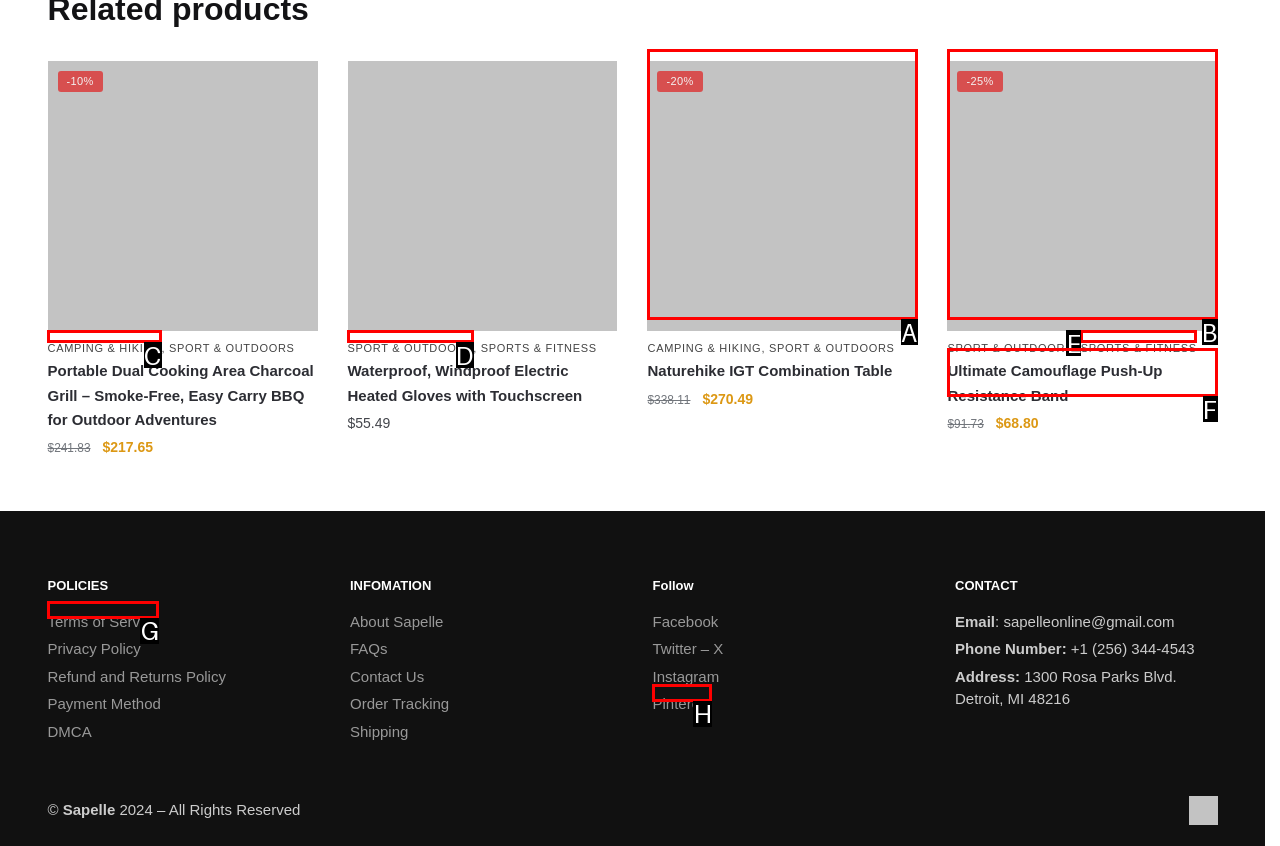Identify the correct UI element to click for the following task: Read the Terms of Service Choose the option's letter based on the given choices.

G